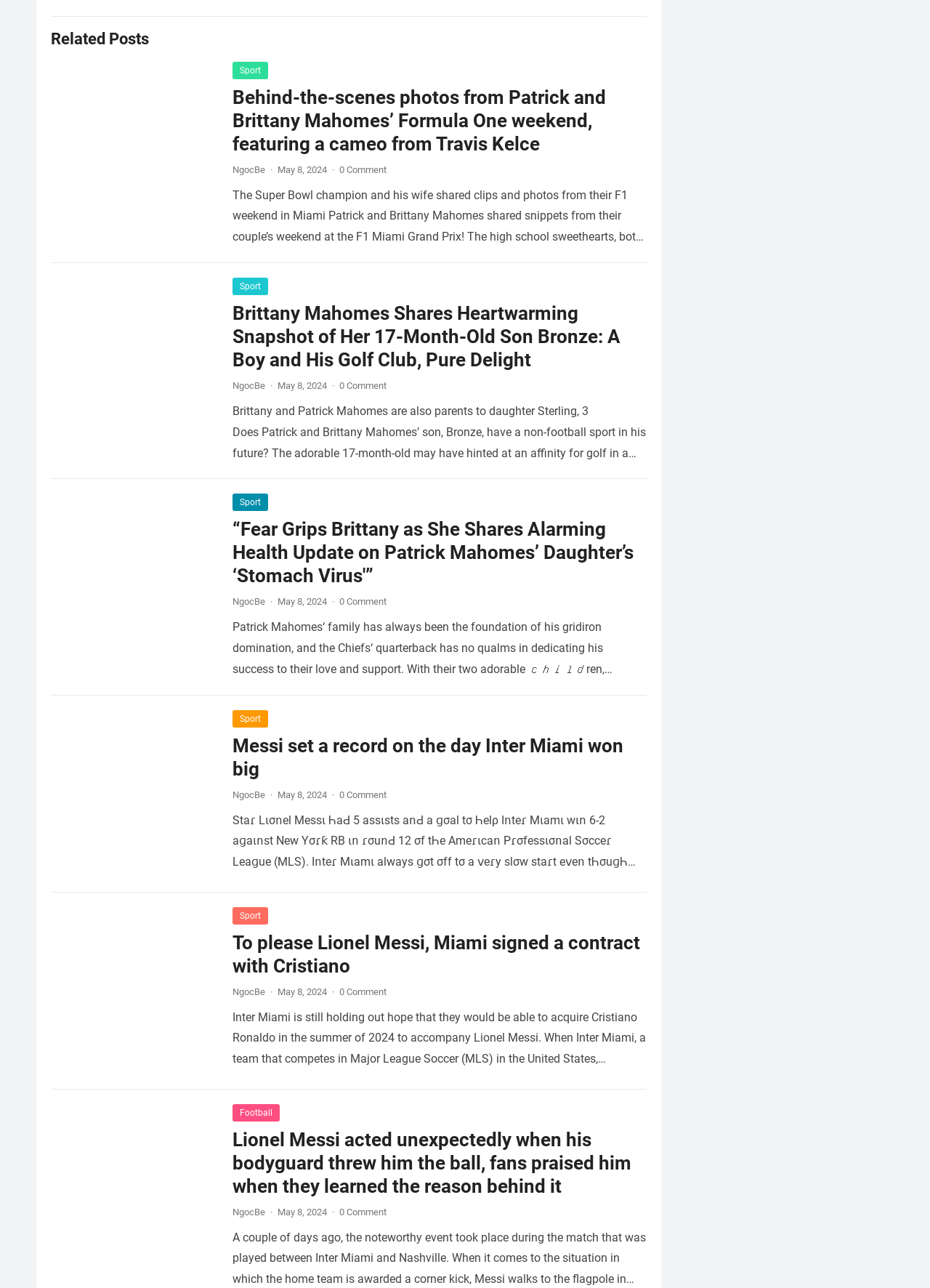What sport is being discussed?
By examining the image, provide a one-word or phrase answer.

Football